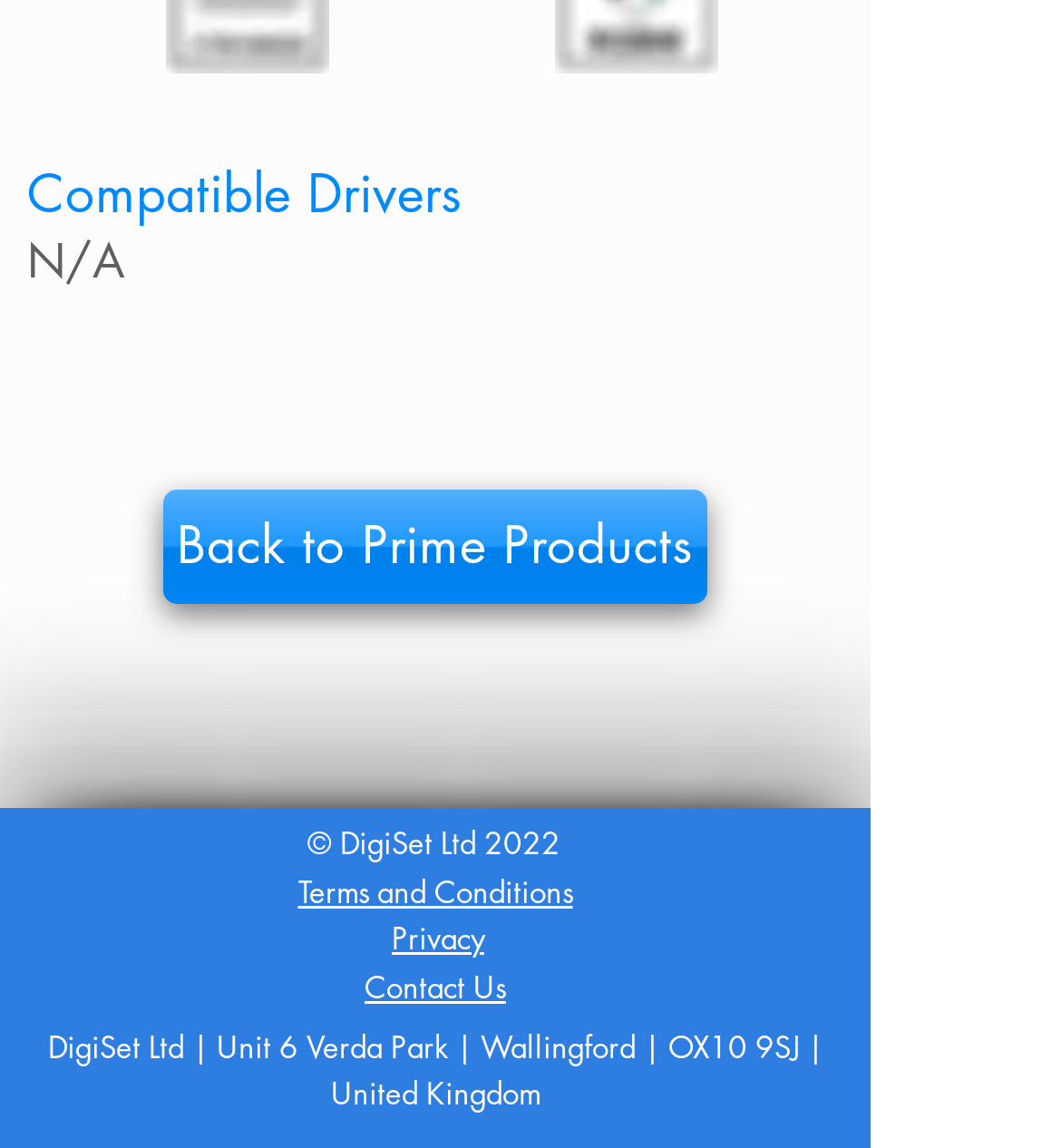Please respond to the question using a single word or phrase:
How many links are there in the footer?

4